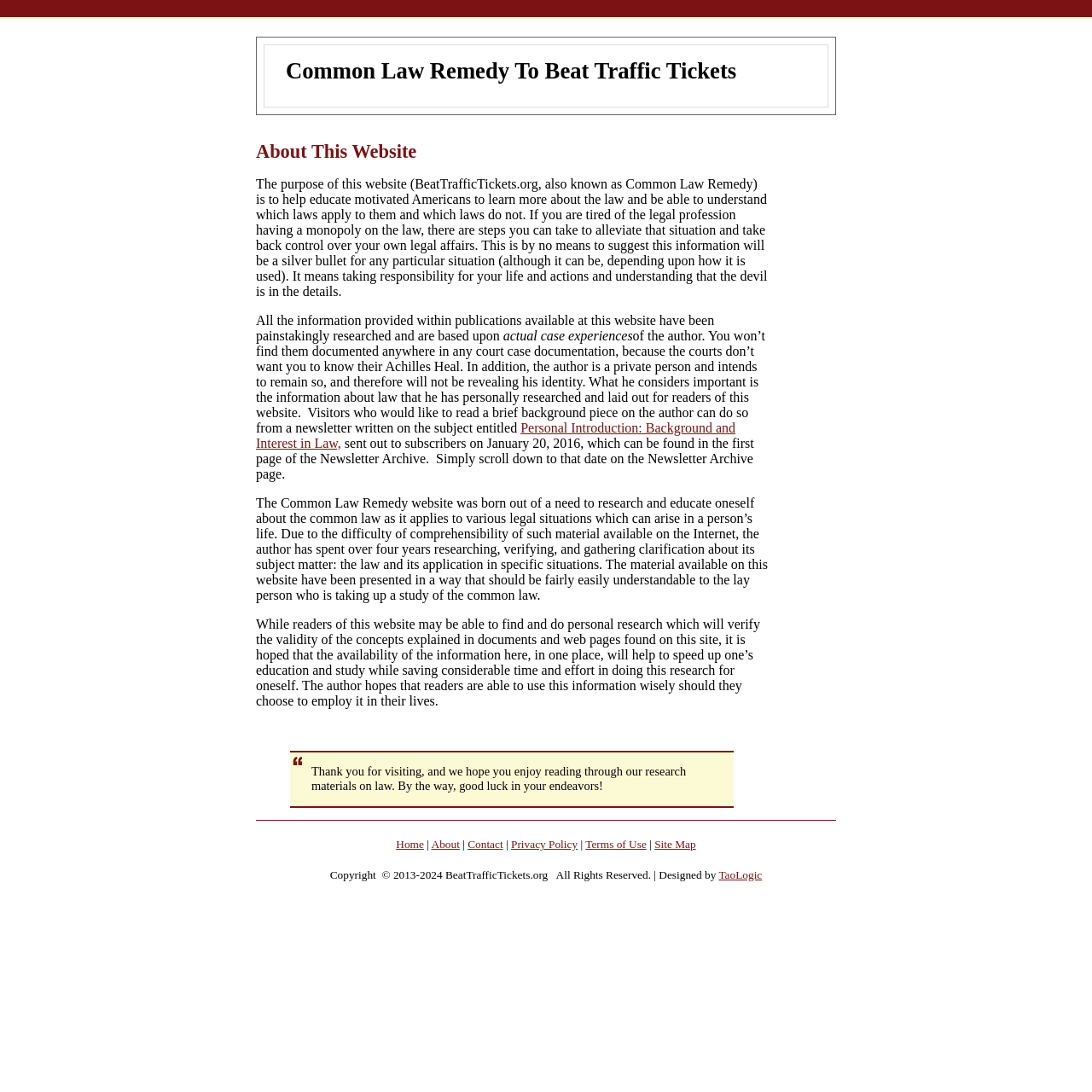Identify the bounding box coordinates of the clickable region to carry out the given instruction: "Read about the author's background".

[0.234, 0.385, 0.673, 0.412]